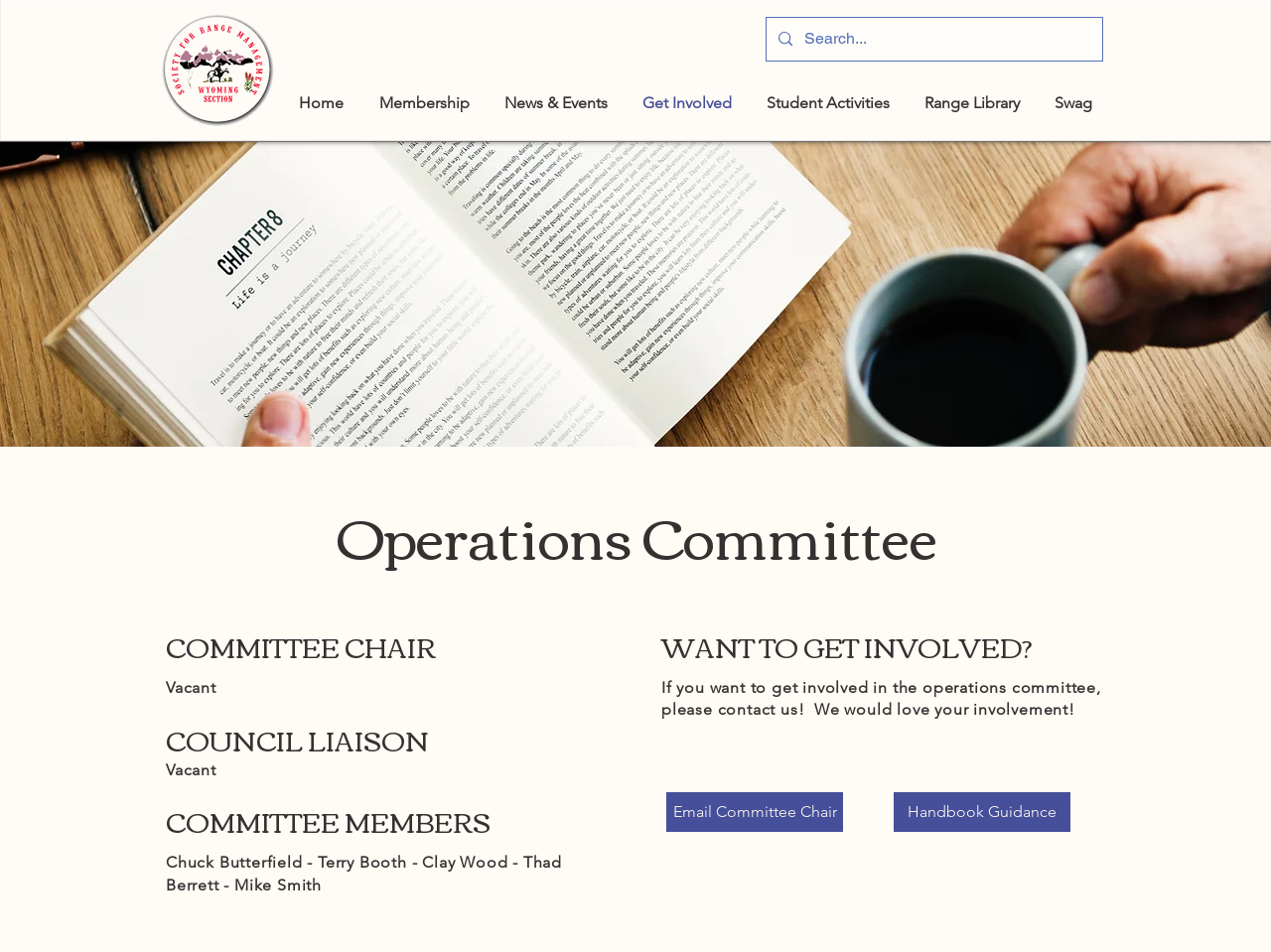Given the element description: "Range Library", predict the bounding box coordinates of the UI element it refers to, using four float numbers between 0 and 1, i.e., [left, top, right, bottom].

[0.713, 0.082, 0.816, 0.135]